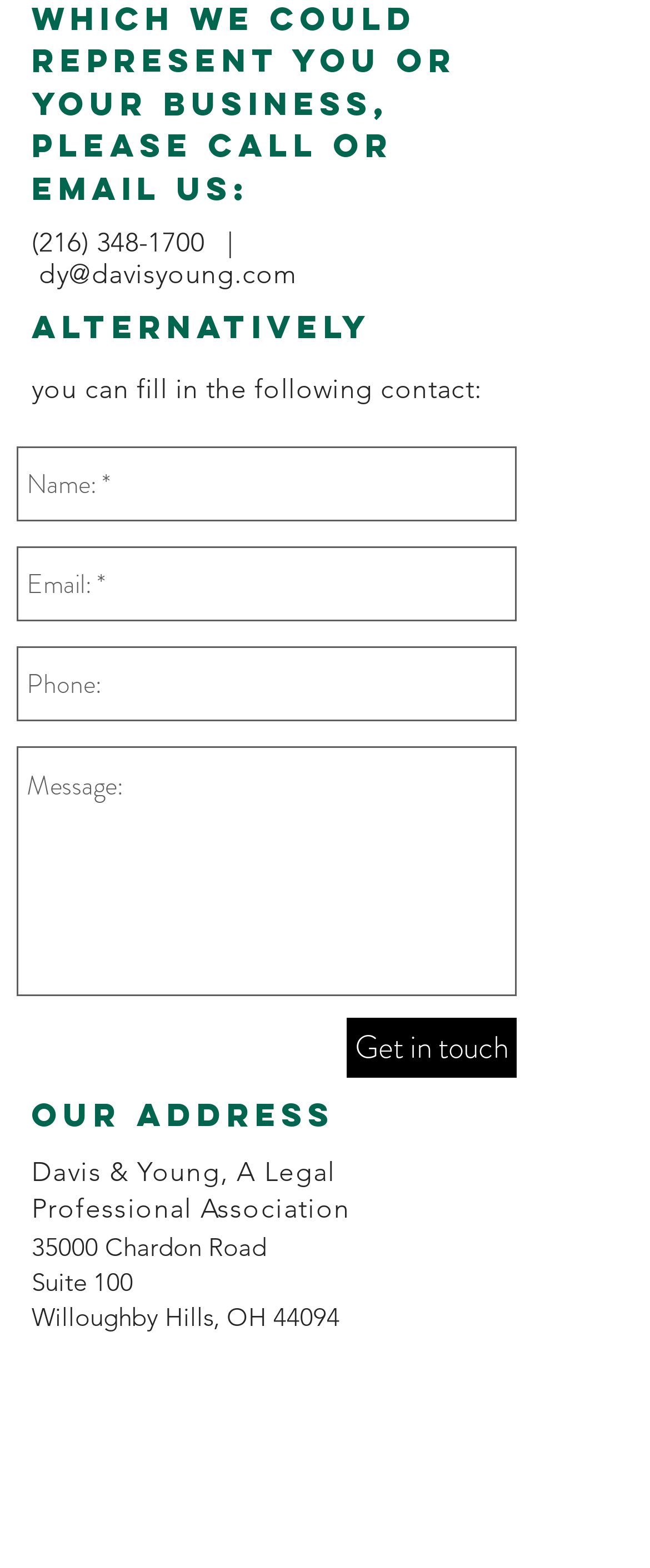Based on the element description "aria-label="Name: *" name="name:-*" placeholder="Name: *"", predict the bounding box coordinates of the UI element.

[0.026, 0.285, 0.795, 0.333]